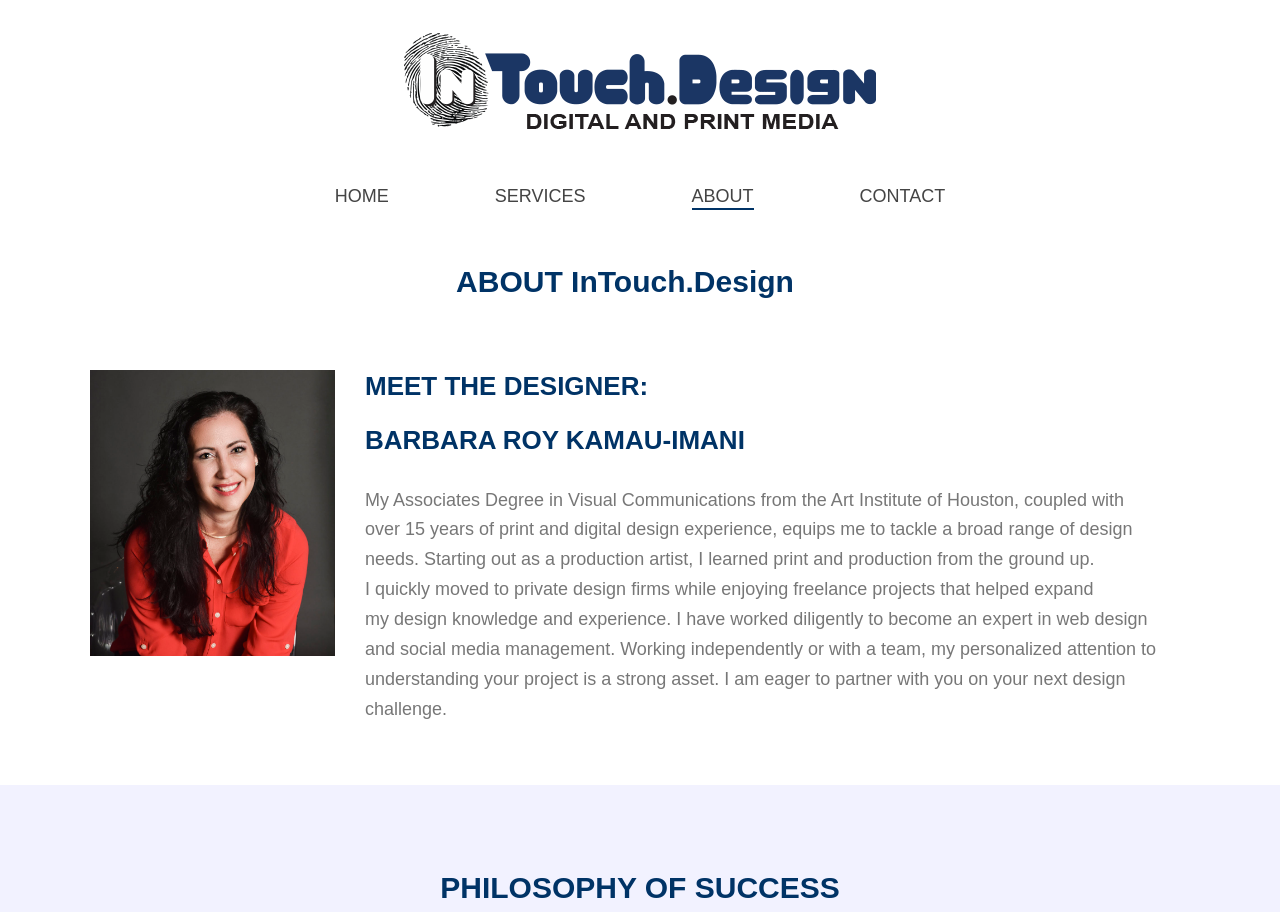What is the primary service offered by InTouch Design?
Based on the image, answer the question with a single word or brief phrase.

Design